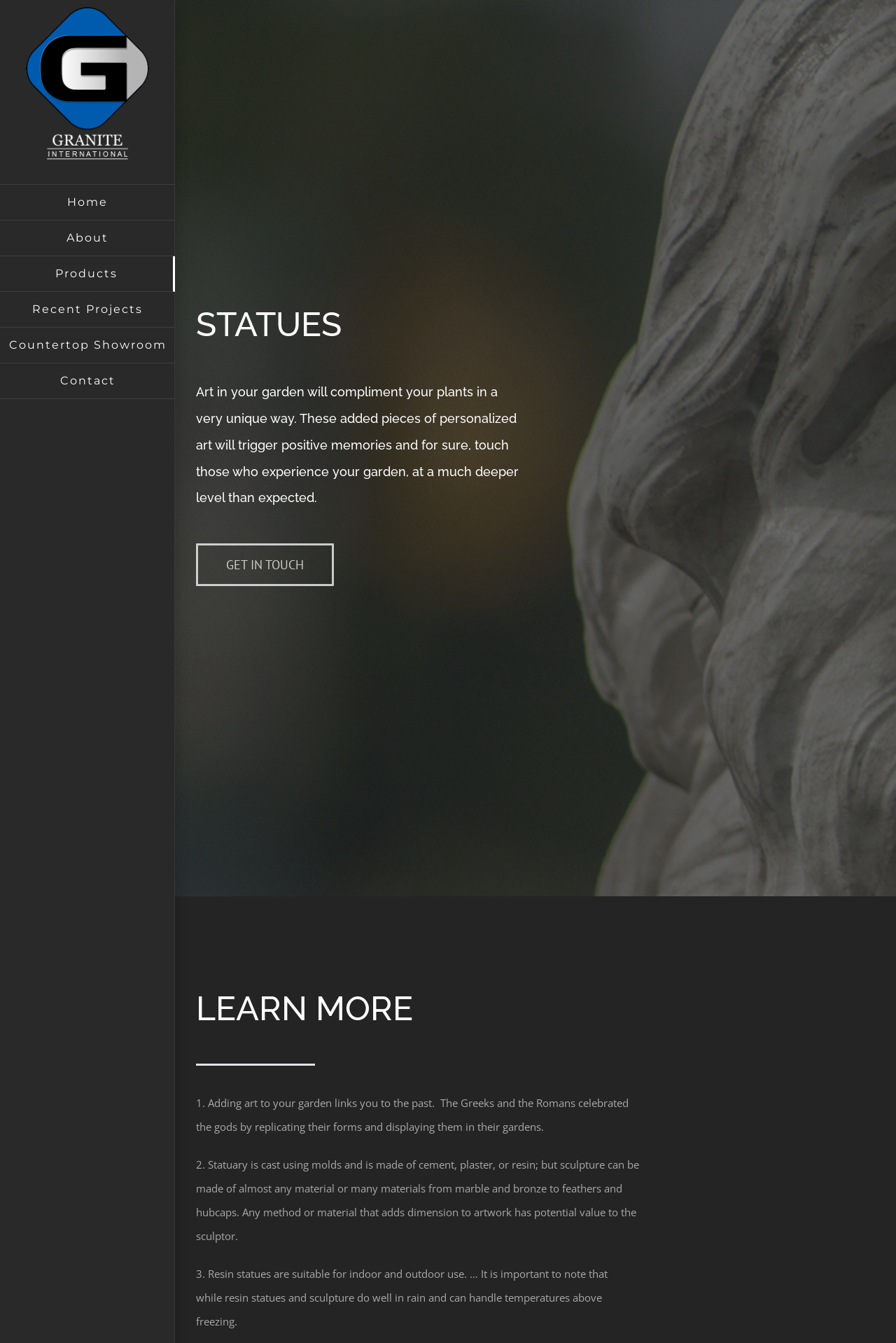Use a single word or phrase to answer the question: What is the function of the link at the bottom right corner?

Go to Top